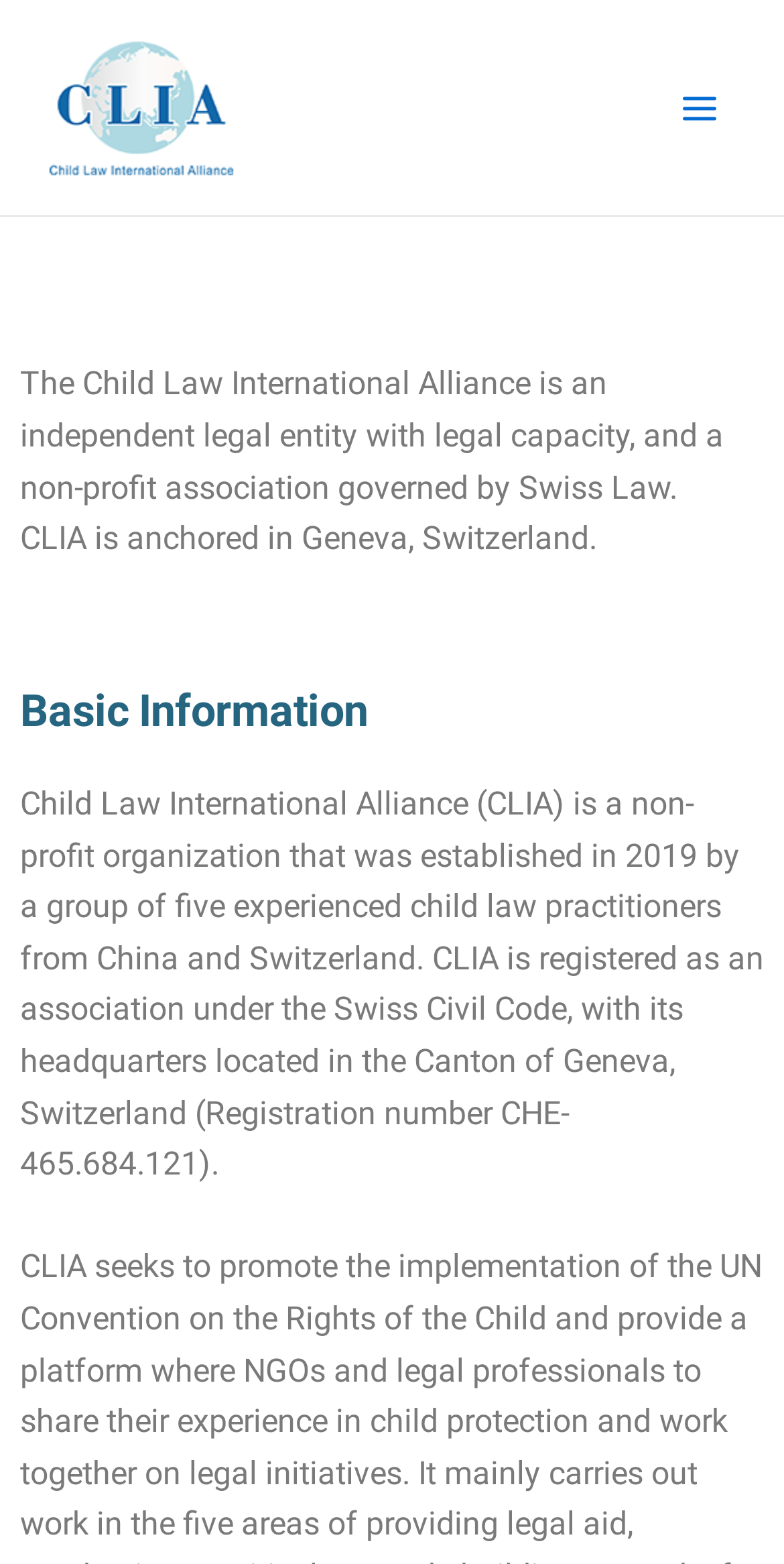Provide the bounding box coordinates of the HTML element this sentence describes: "Main Menu". The bounding box coordinates consist of four float numbers between 0 and 1, i.e., [left, top, right, bottom].

[0.836, 0.041, 0.949, 0.097]